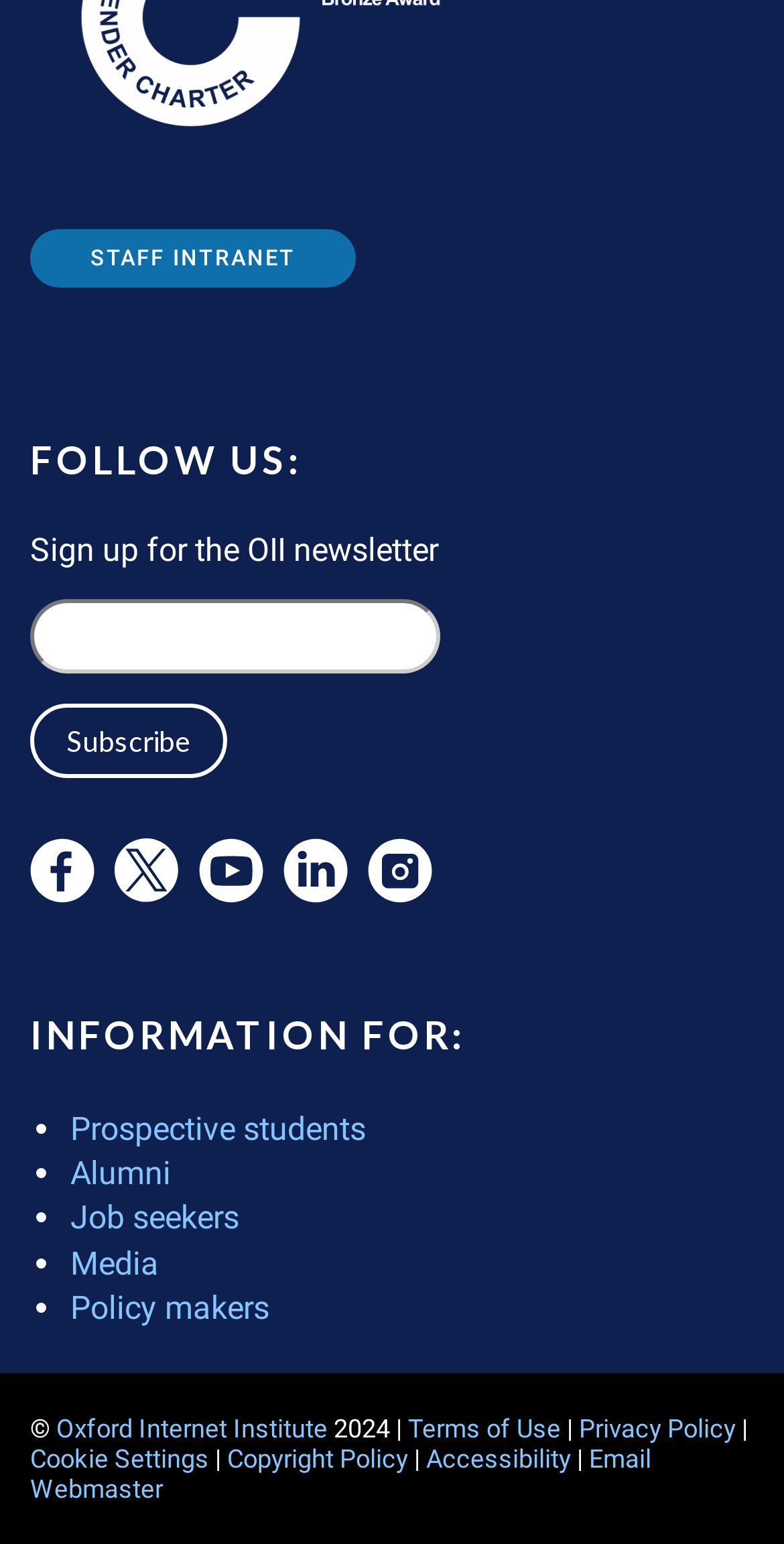Show the bounding box coordinates of the region that should be clicked to follow the instruction: "Contact the Webmaster via email."

[0.038, 0.934, 0.831, 0.973]